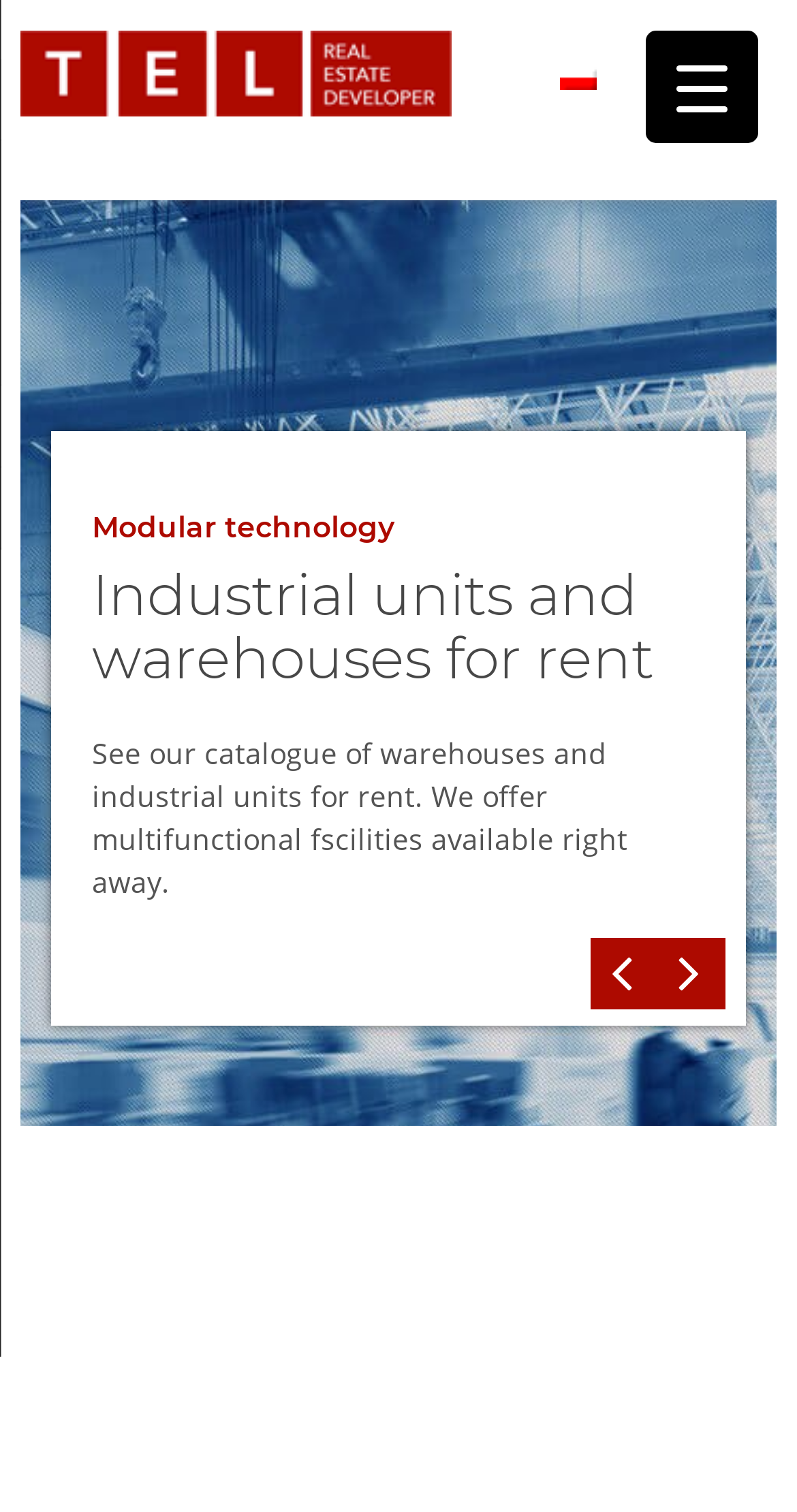Based on the element description: "alt="TEL Poland Sp. z o.o."", identify the bounding box coordinates for this UI element. The coordinates must be four float numbers between 0 and 1, listed as [left, top, right, bottom].

[0.026, 0.046, 0.567, 0.076]